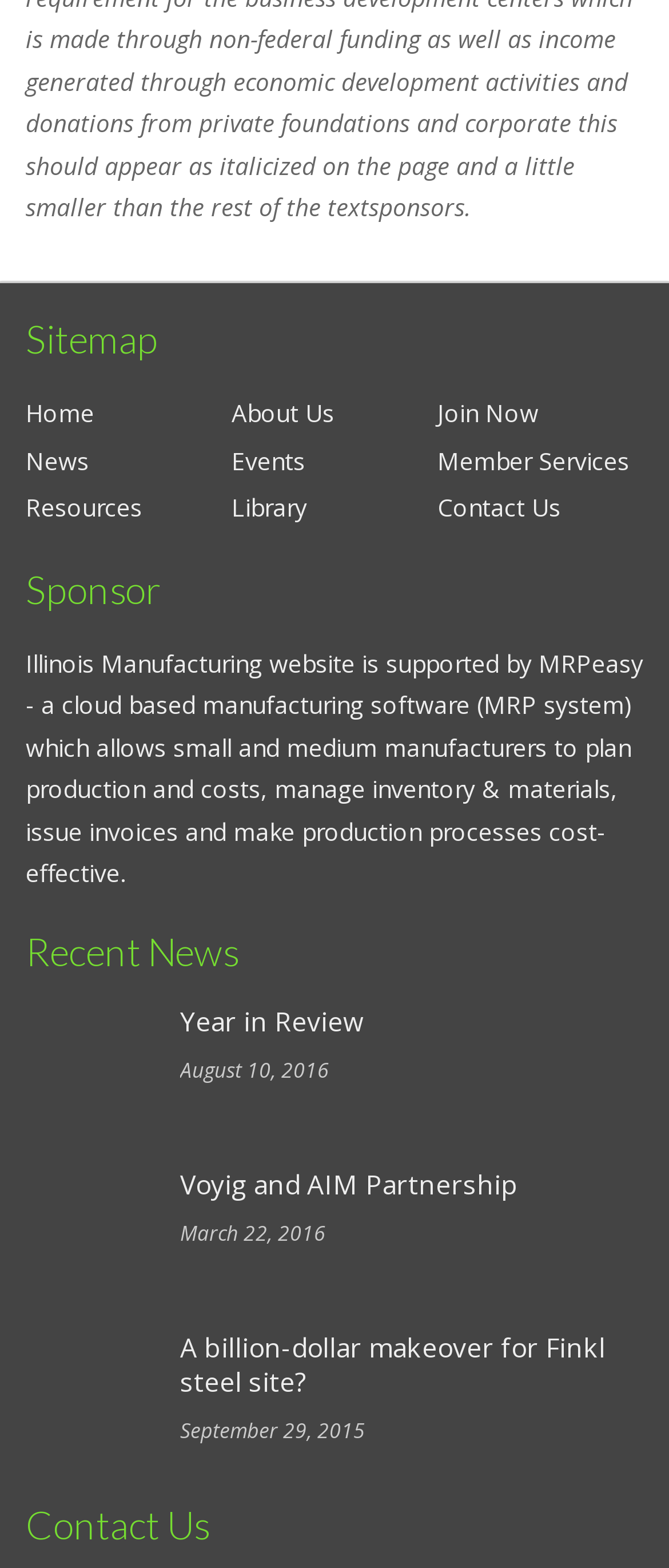Determine the bounding box coordinates for the clickable element to execute this instruction: "Learn about 'Voyig and AIM Partnership'". Provide the coordinates as four float numbers between 0 and 1, i.e., [left, top, right, bottom].

[0.269, 0.744, 0.774, 0.767]